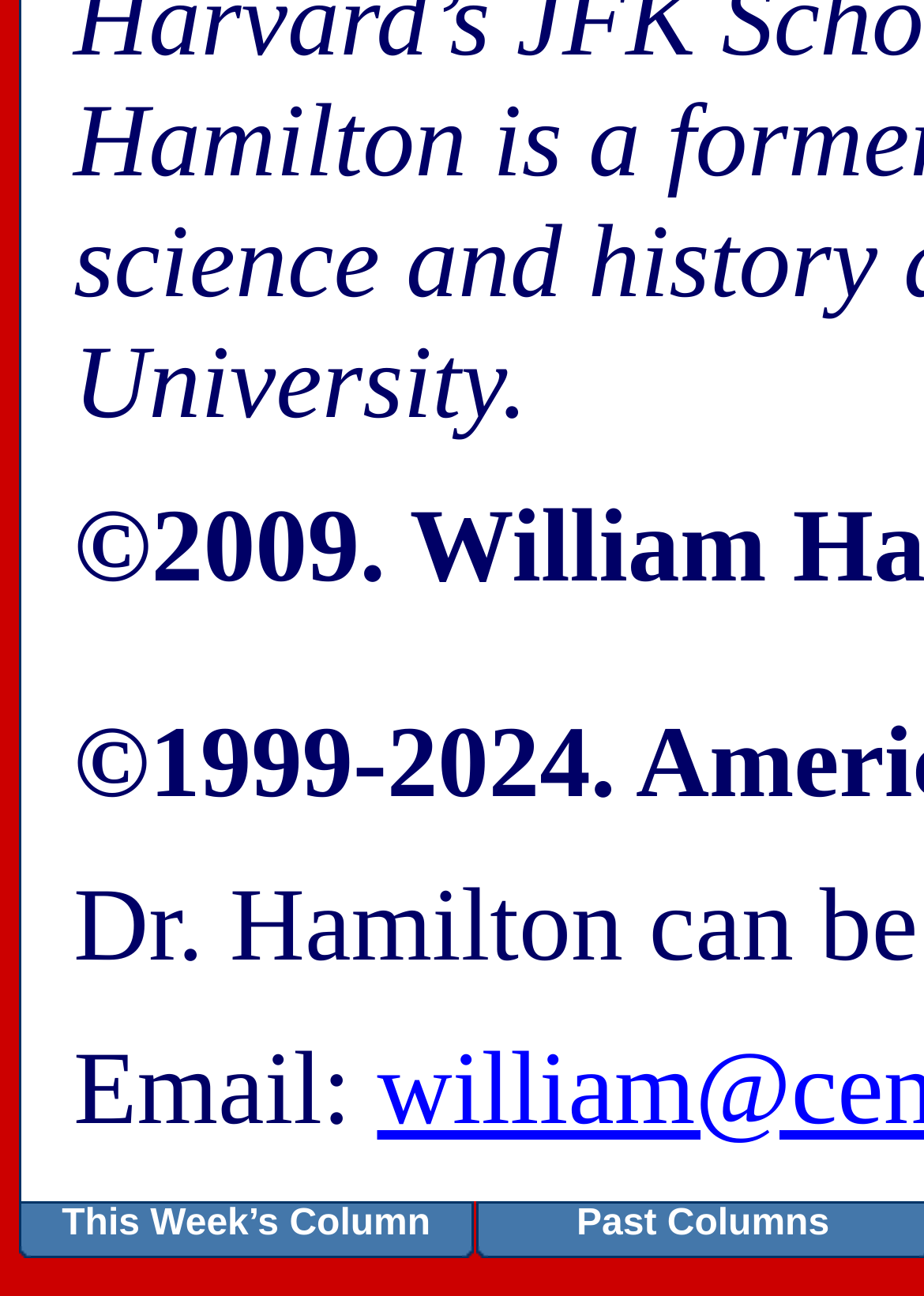Reply to the question with a brief word or phrase: How many table rows are there on the webpage?

4